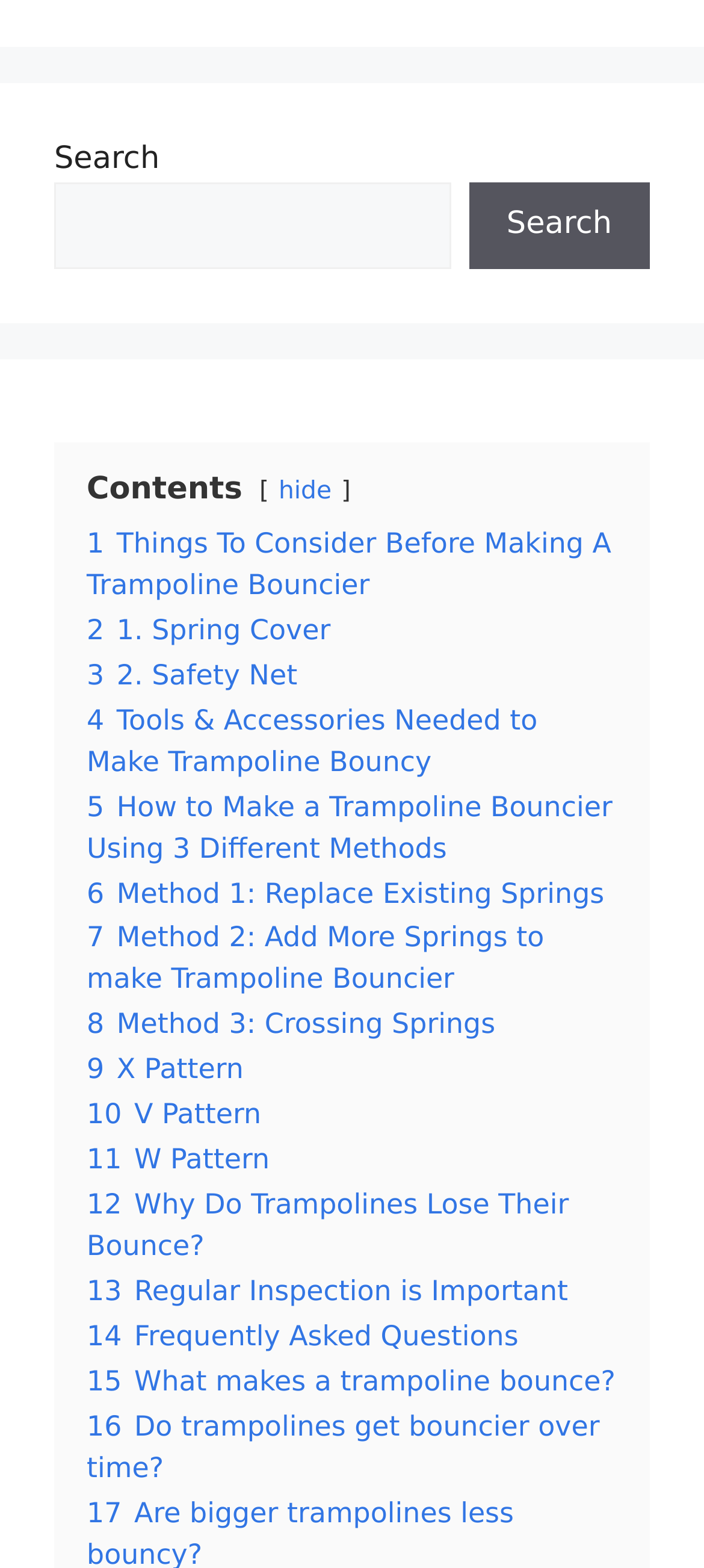Using the element description: "14 Frequently Asked Questions", determine the bounding box coordinates. The coordinates should be in the format [left, top, right, bottom], with values between 0 and 1.

[0.123, 0.842, 0.736, 0.862]